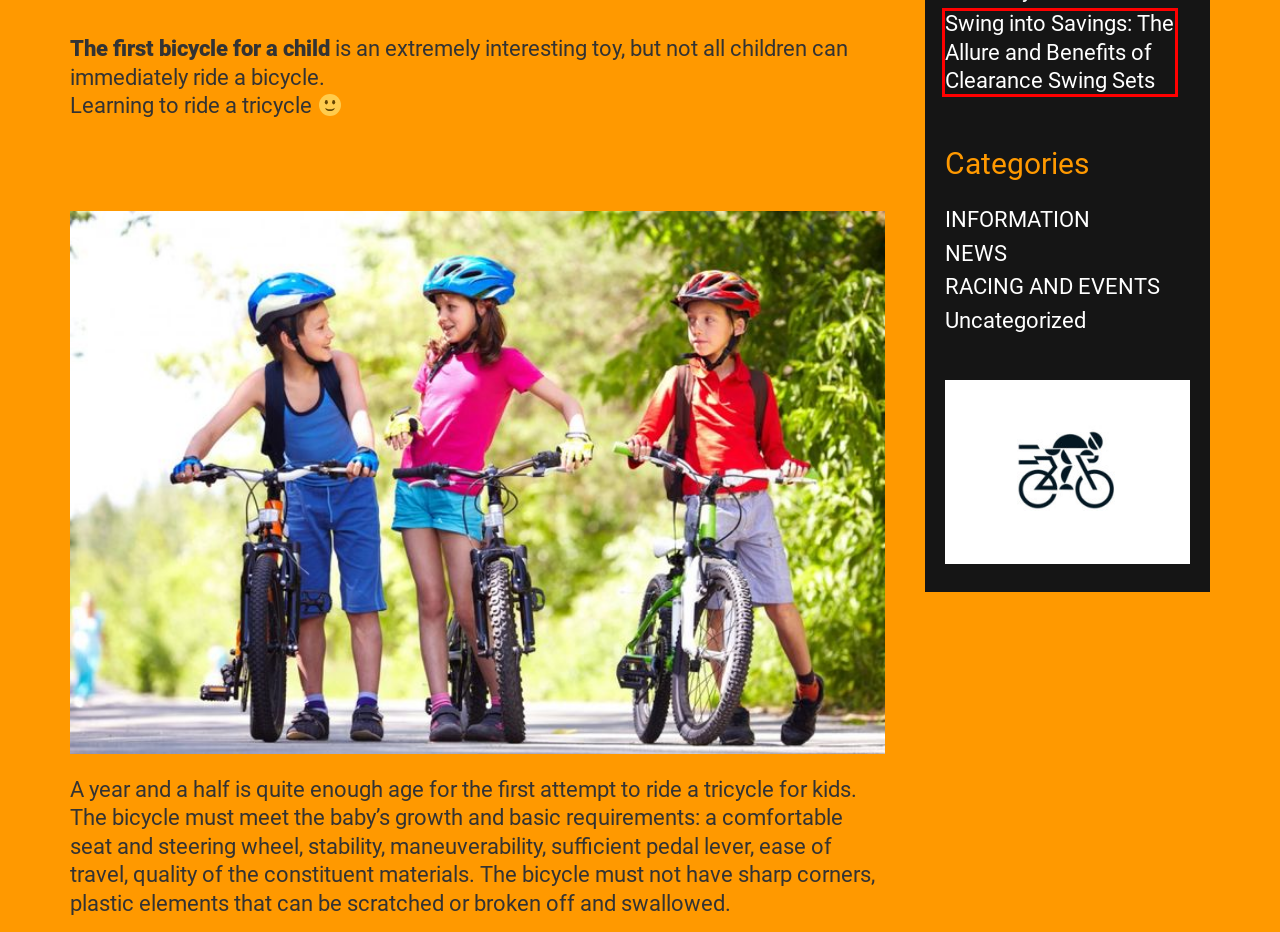You are given a screenshot of a webpage with a red rectangle bounding box. Choose the best webpage description that matches the new webpage after clicking the element in the bounding box. Here are the candidates:
A. Dirtriders - Riders club
B. Swing into Savings: The Allure and Benefits of Clearance Swing Sets - Dirtriders
C. "INFORMATION" Archives - Dirtriders
D. "Uncategorized" Archives - Dirtriders
E. How to Identify Causes of Vibration While Braking and Remedies - Dirtriders
F. MOUNTAIN BIKING - Dirtriders
G. Shuffling the Deck: Strategies for Success in Australian Online Poker - Dirtriders
H. "NEWS" Archives - Dirtriders

B